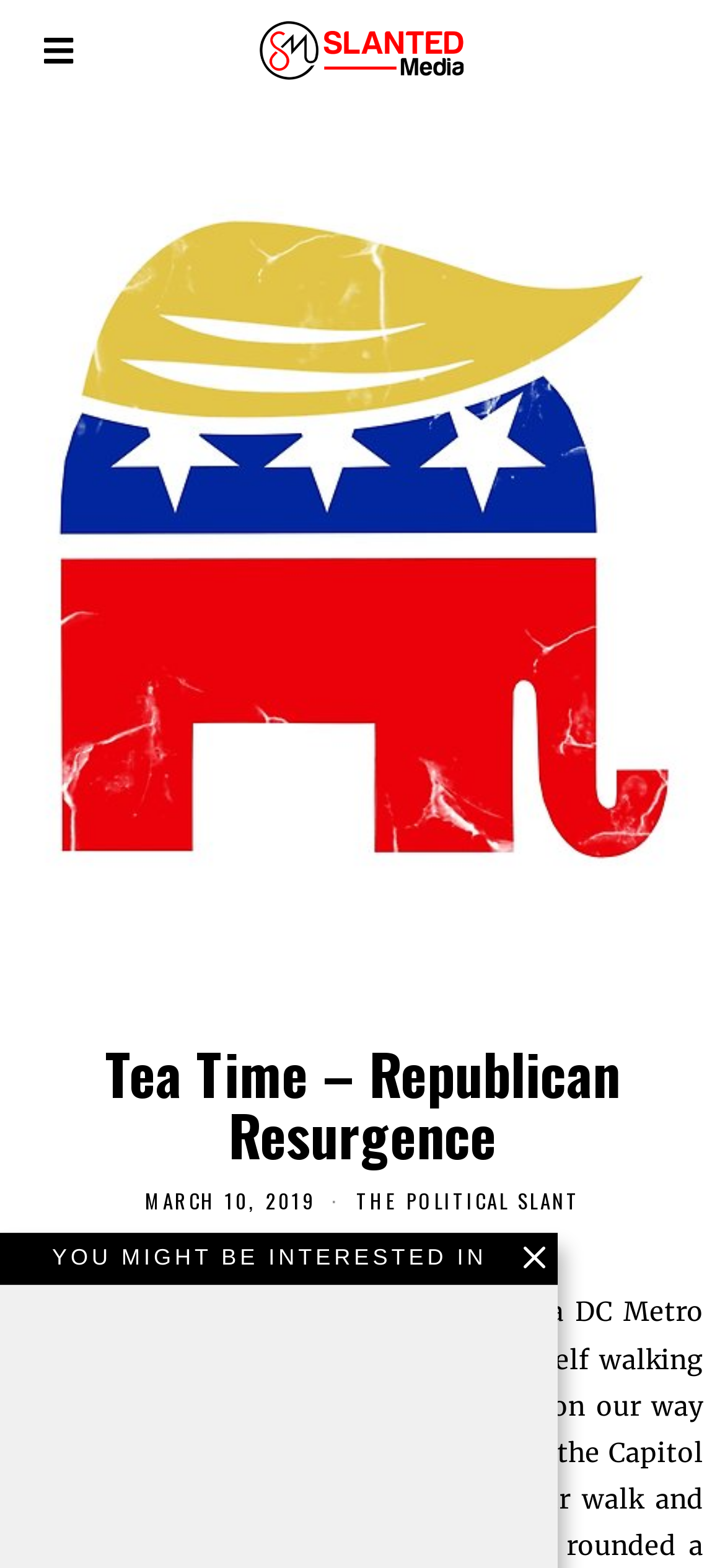What is the symbol on the button?
Please give a detailed answer to the question using the information shown in the image.

I found the symbol by looking at the button element, which contains the Unicode character ''. This character represents a specific symbol or icon.